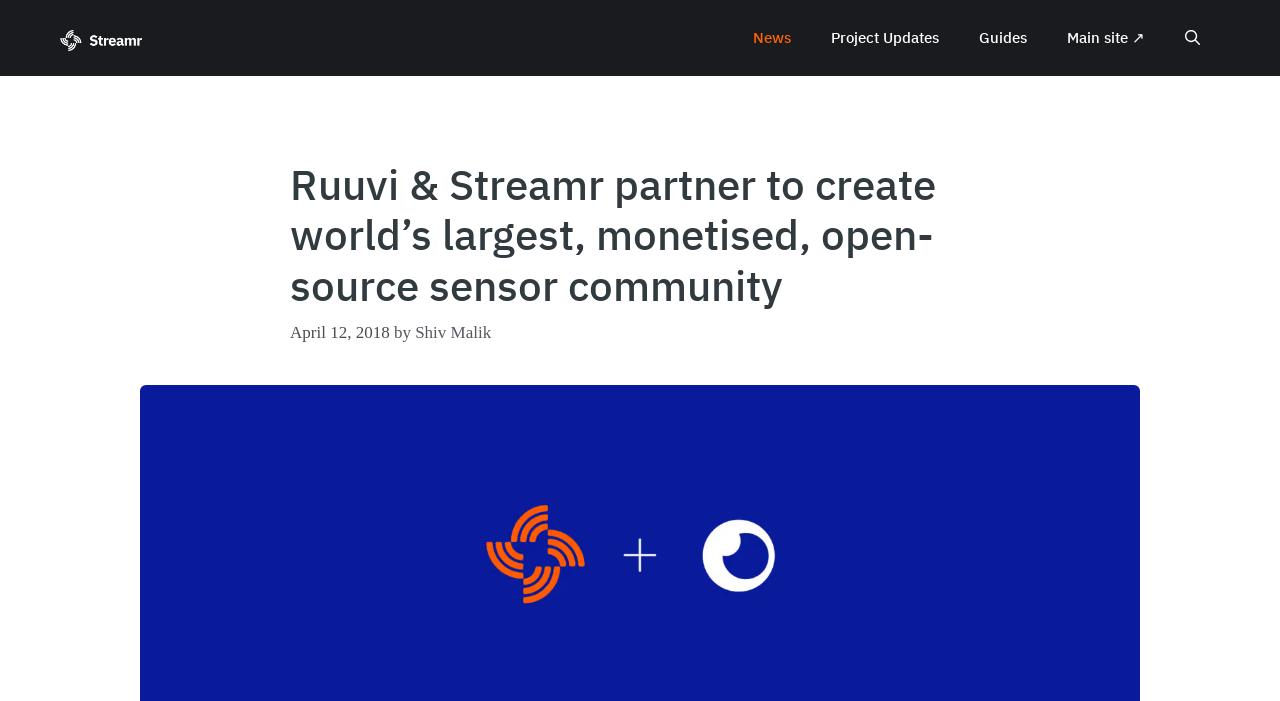What is the name of the company in the banner?
Based on the image, answer the question with as much detail as possible.

The banner at the top of the webpage contains a link and an image with the text 'Streamr', which is the name of the company.